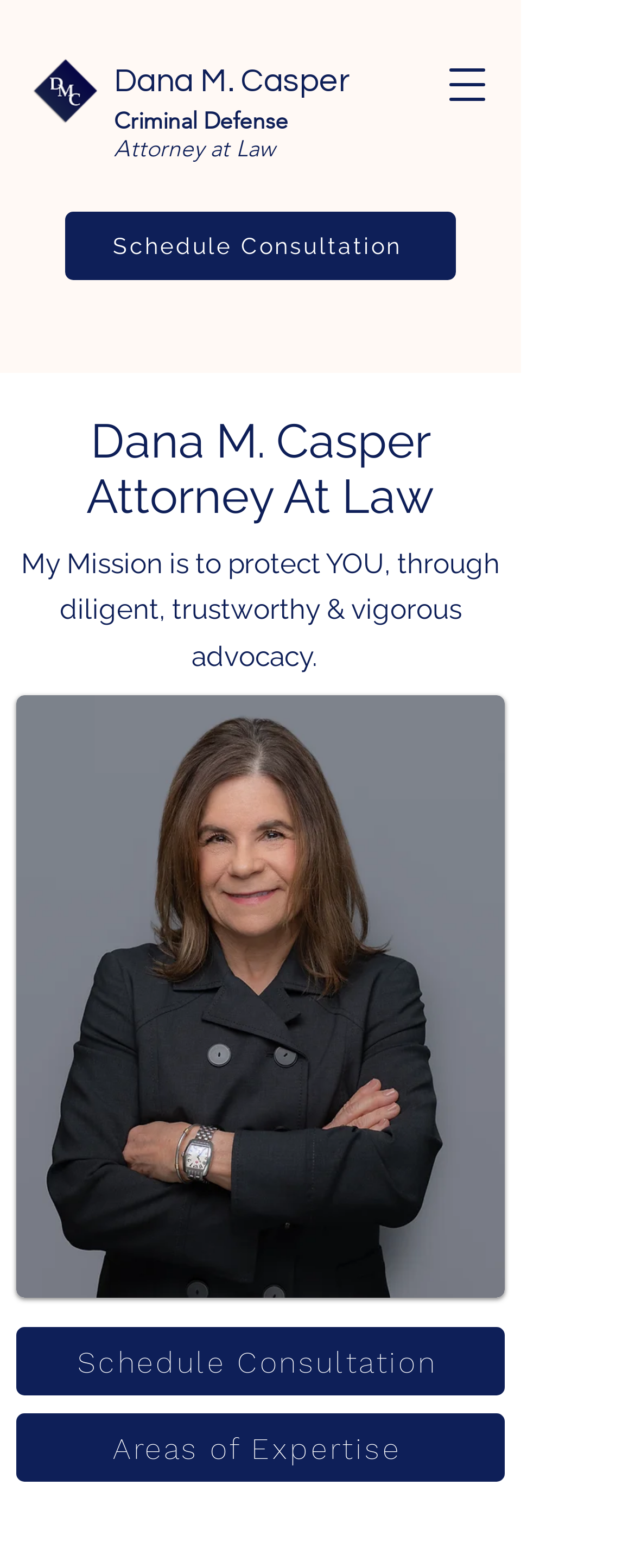What is the profession of Dana M. Casper?
Look at the webpage screenshot and answer the question with a detailed explanation.

Based on the webpage, I found the link 'Criminal Defense Attorney at Law' next to the name 'Dana M. Casper', which indicates that Dana M. Casper is a Criminal Defense Attorney.